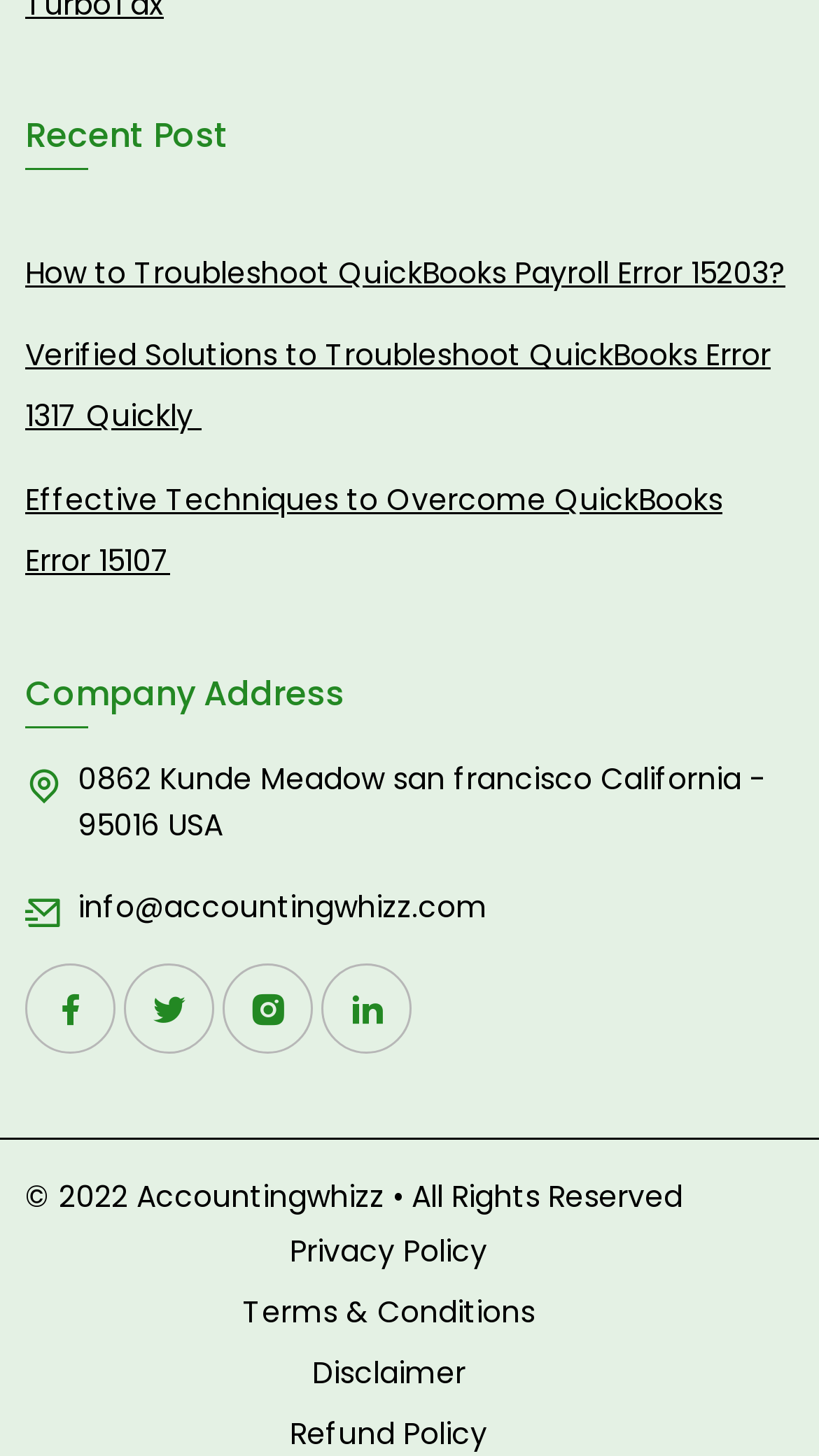Please determine the bounding box coordinates of the element to click in order to execute the following instruction: "Click the More actions button". The coordinates should be four float numbers between 0 and 1, specified as [left, top, right, bottom].

None